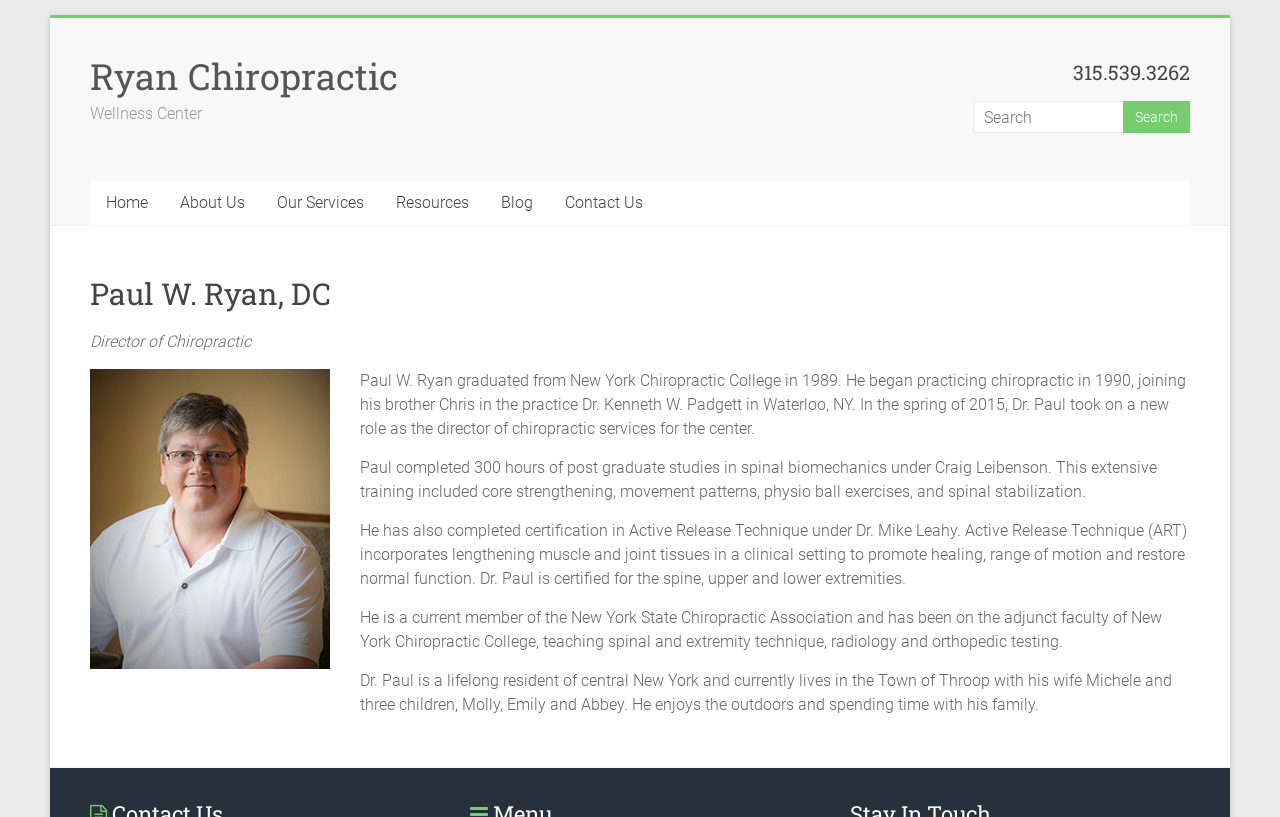Locate the bounding box coordinates of the region to be clicked to comply with the following instruction: "Contact Us". The coordinates must be four float numbers between 0 and 1, in the form [left, top, right, bottom].

[0.429, 0.222, 0.515, 0.275]